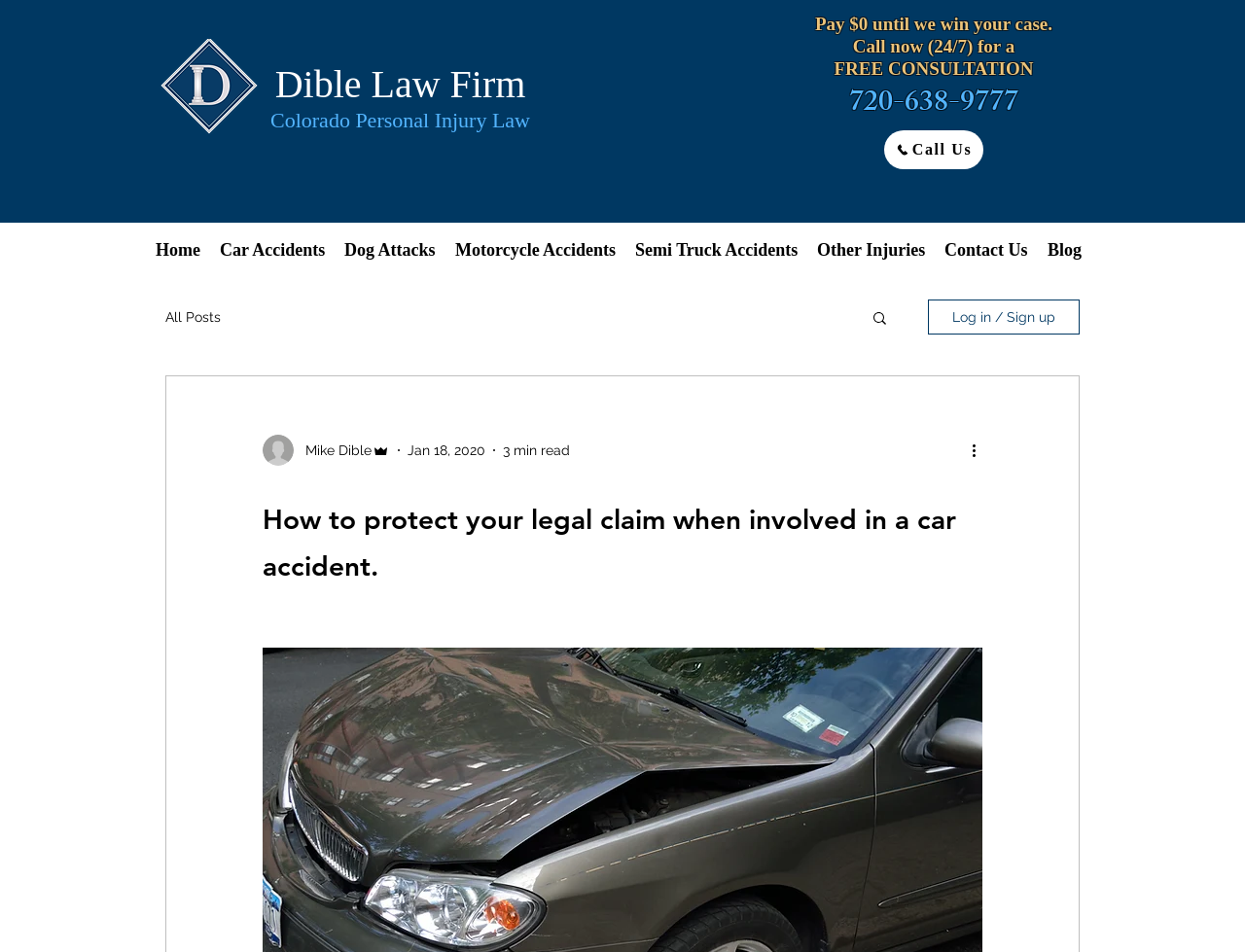What is the phone number to call for a free consultation?
Answer the question with a single word or phrase by looking at the picture.

720-638-9777